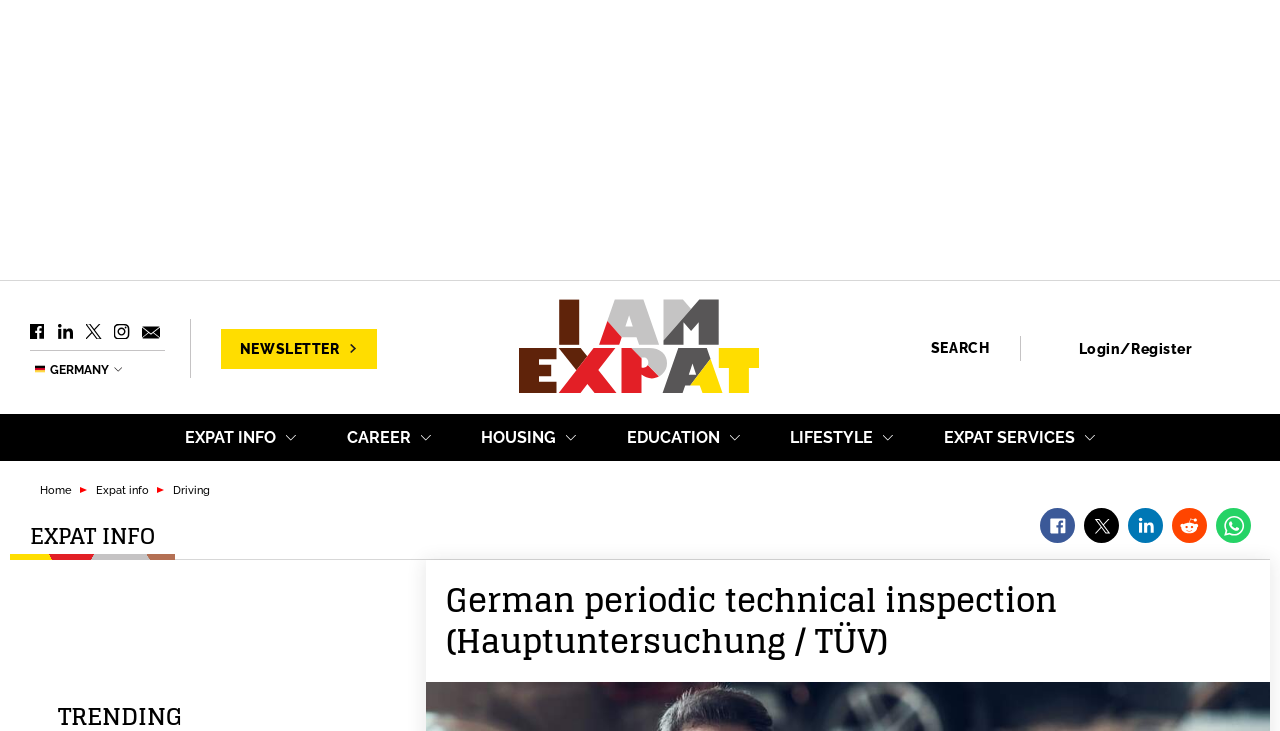Produce an elaborate caption capturing the essence of the webpage.

This webpage is about German safety requirements for cars, specifically the technical inspection (TÜV). At the top left, there are social media links to Facebook, Linkedin, Twitter, and Instagram, followed by a "Newsletter" link. Below these links, there is a "GERMANY" link. 

On the top right, there is a "Home" link accompanied by a "Home" image. Next to it, there is a search bar with the label "SEARCH". A "Login/Register" link is located to the right of the search bar.

The main navigation menu is situated below the top section, with links to "EXPAT INFO", "CAREER", "HOUSING", "EDUCATION", "LIFESTYLE", and "EXPAT SERVICES". 

Below the main navigation menu, there is a secondary navigation menu with links to "Home", "Expat info", and "Driving". 

The main content of the webpage is divided into two sections. The left section has a heading "EXPAT INFO" and a link to "EXPAT INFO". The right section has a heading "German periodic technical inspection (Hauptuntersuchung / TÜV)" and provides information about the technical inspection, including where to get one, the cost, and what to do if the car fails. 

At the bottom of the page, there are social media links to Facebook, Twitter, Linkedin, Reddit, and "WHAT'S UP".